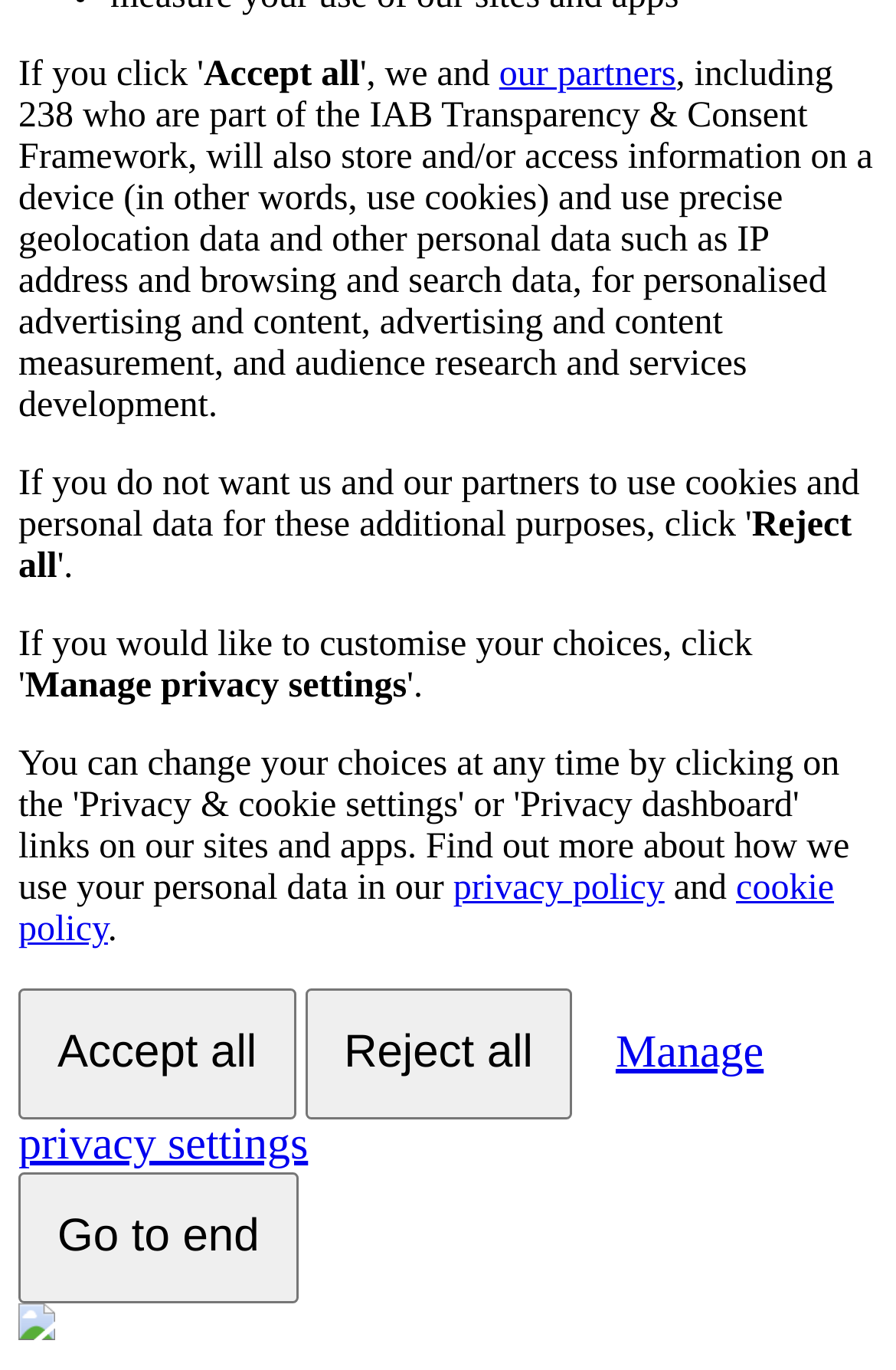Given the element description, predict the bounding box coordinates in the format (top-left x, top-left y, bottom-right x, bottom-right y). Make sure all values are between 0 and 1. Here is the element description: our partners

[0.557, 0.04, 0.754, 0.069]